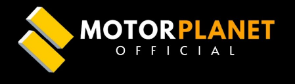Create a detailed narrative that captures the essence of the image.

The image features the logo of "Motor Planet Official," which prominently displays the brand name in bold, modern typography. The text "MOTORPLANET" is shown in a striking yellow color, contrasting sharply against the black background, suggesting a dynamic and professional automotive presence. Below the main name, the word "OFFICIAL" is presented in a smaller font, indicating the brand's authenticity and official status. The distinctive logo also includes a graphic element that appears to symbolize movement or innovation, enhancing the brand's identity in the automotive sector. This logo represents a hub for automotive enthusiasts and those seeking information on vehicles, including accessories and features for models like the Mahindra Scorpio N.